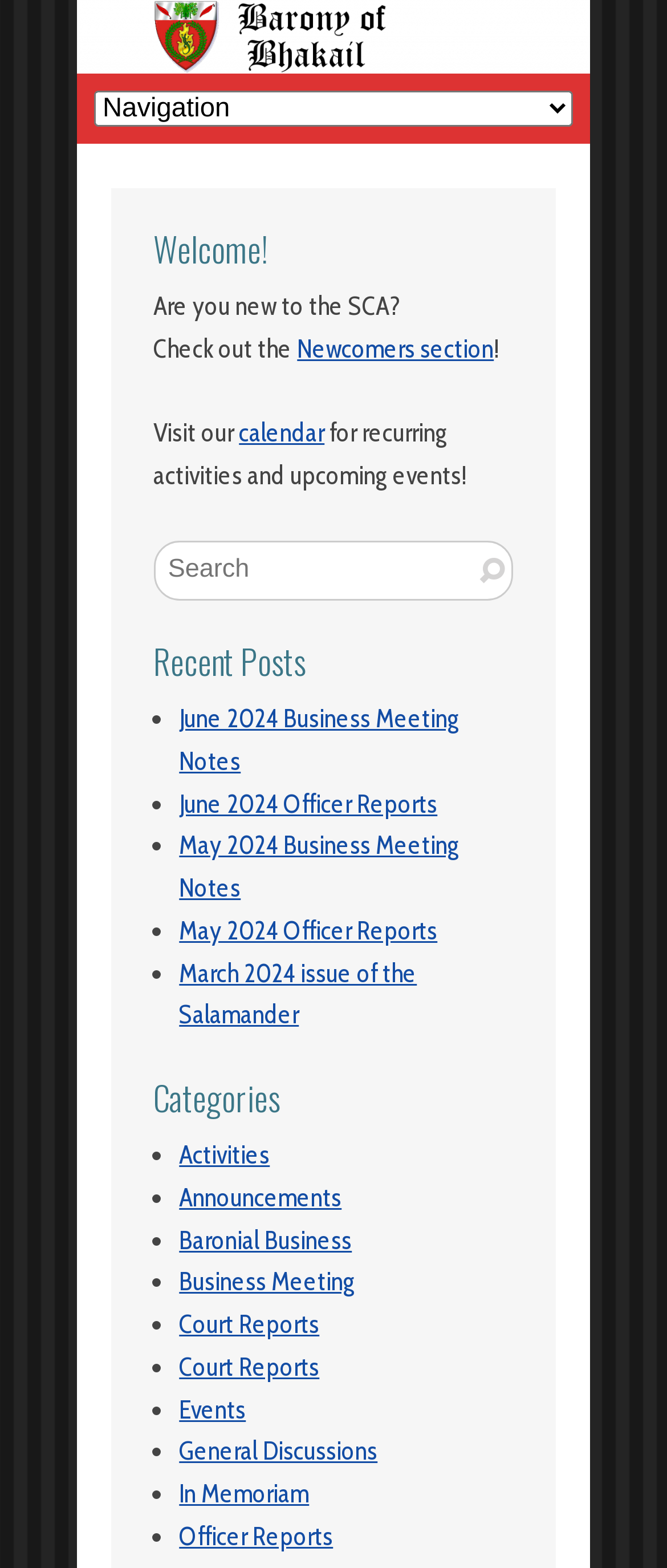Analyze the image and deliver a detailed answer to the question: What categories are available on the website?

The webpage has a 'Categories' section that lists several links, including 'Activities', 'Announcements', 'Baronial Business', and others. These links represent the different categories available on the website.